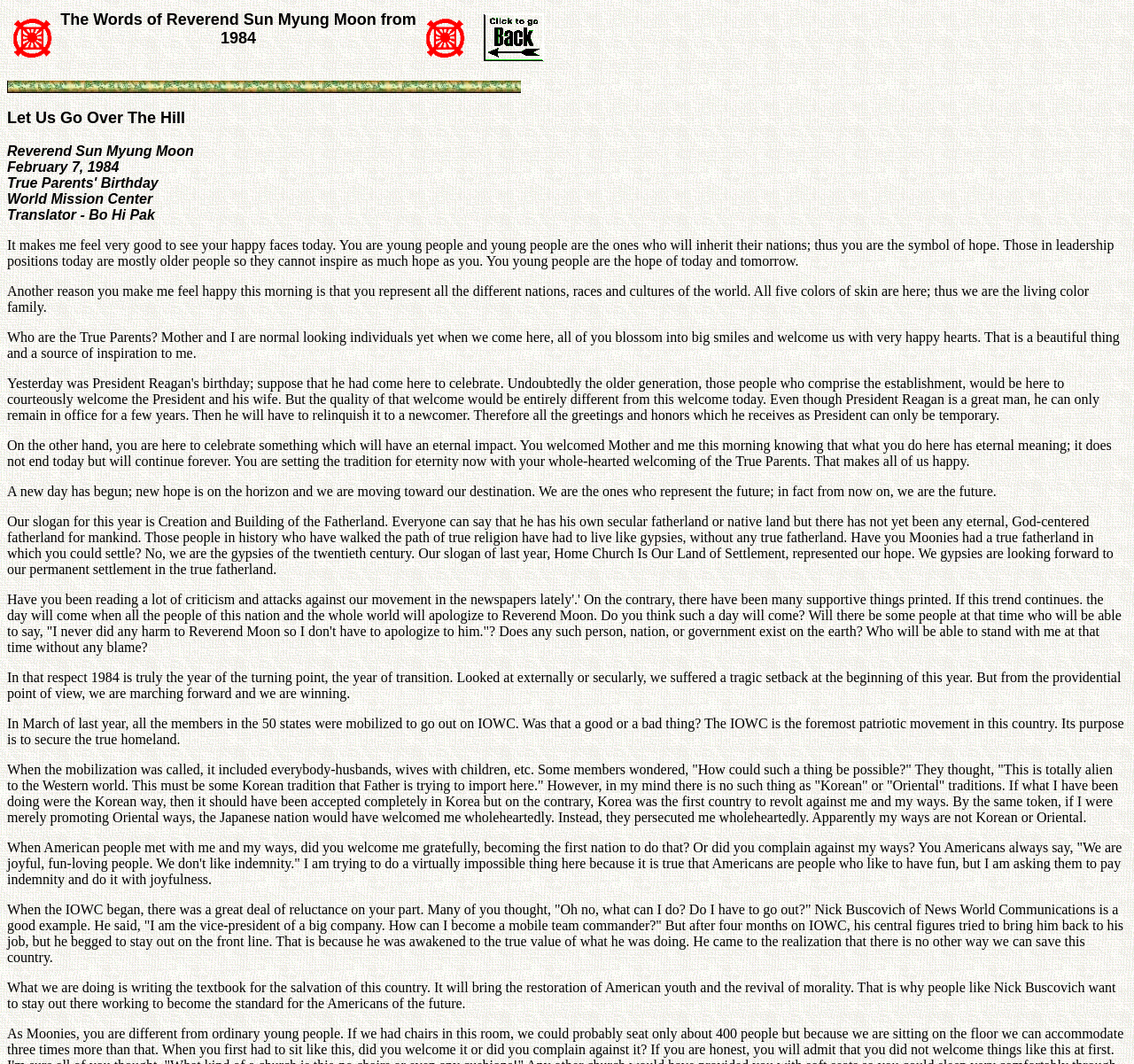What is the theme of the speech?
Please answer the question as detailed as possible based on the image.

The theme of the speech is Hope and Inspiration, which is inferred from the context of the text and the mention of 'hope' and 'inspiration' in various parts of the speech.